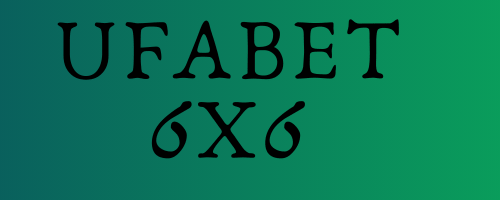Generate a detailed explanation of the scene depicted in the image.

The image features the stylized text "UFABET 6X6" prominently displayed against a smooth gradient background that transitions from dark green to a lighter shade, evoking a sense of modernity and professionalism. The bold font of "UFABET" suggests strength and reliability, possibly alluding to an online platform or service related to gaming or finance. The inclusion of "6X6" might indicate a specific feature, product model, or service offering, presenting a mix of innovation and unique branding. This image is associated with the context of navigating the digital landscape of work and finance, particularly in the realm of fintech, signaling its relevance in contemporary discussions on digital transformation and industry evolution.